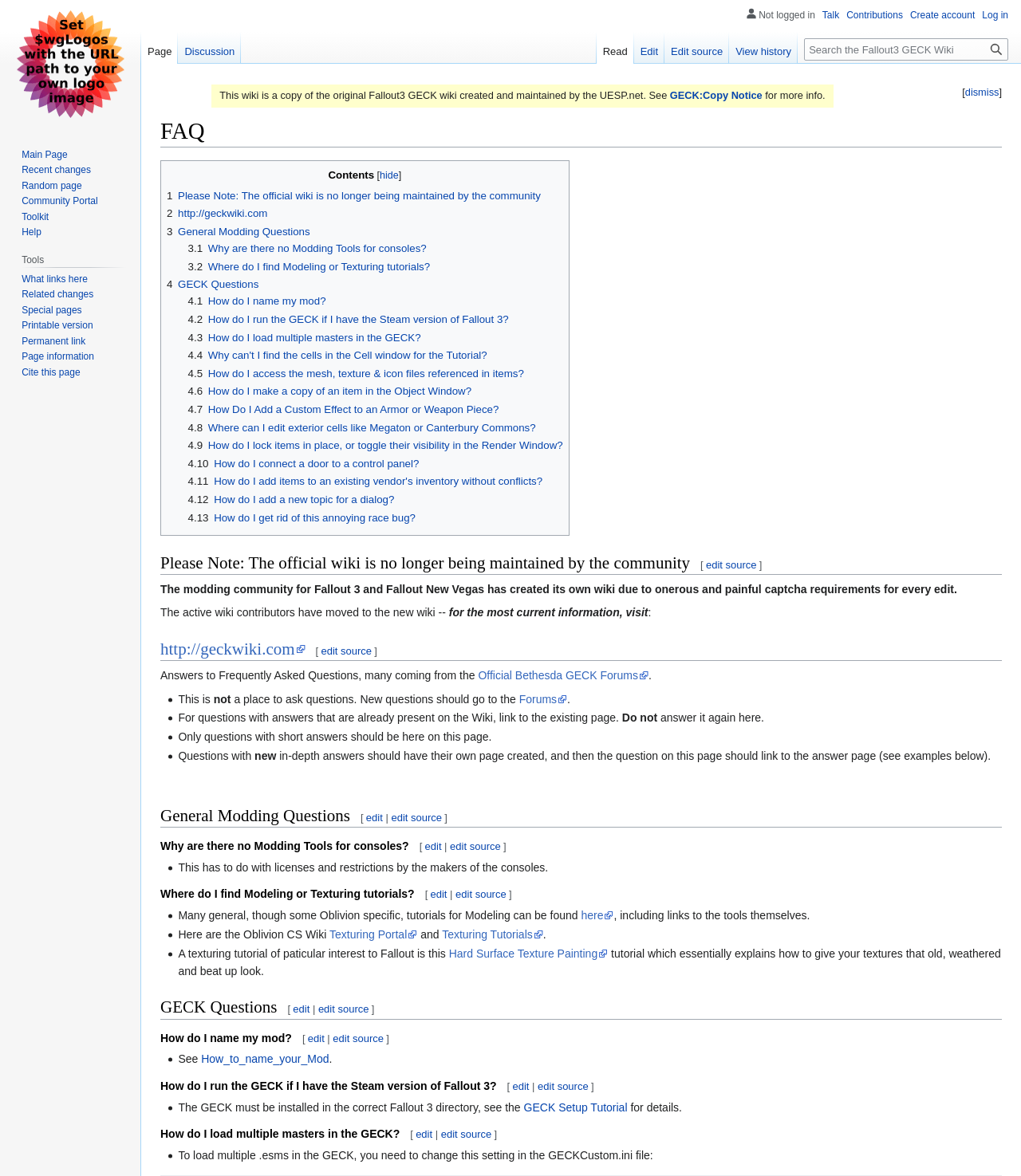Determine the coordinates of the bounding box that should be clicked to complete the instruction: "visit the GECK wiki". The coordinates should be represented by four float numbers between 0 and 1: [left, top, right, bottom].

[0.656, 0.076, 0.747, 0.086]